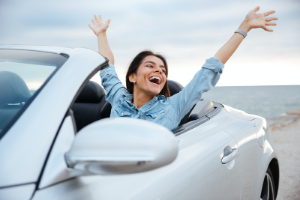What is the woman wearing?
Please give a detailed answer to the question using the information shown in the image.

According to the caption, the woman is 'dressed in a casual denim jacket', which suggests that she is wearing a denim jacket.